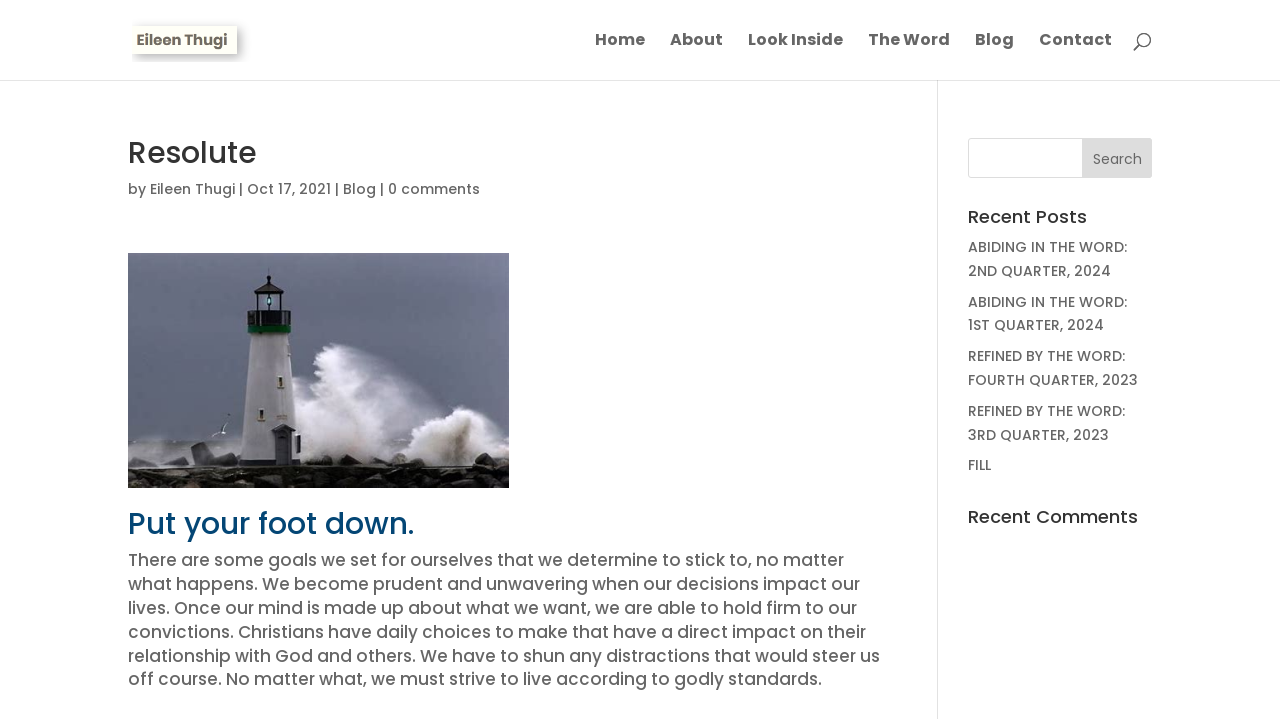Construct a thorough caption encompassing all aspects of the webpage.

This webpage is about Eileen Thugi's blog, Resolute. At the top, there is a navigation menu with links to Home, About, Look Inside, The Word, Blog, and Contact. Below the navigation menu, there is a search bar that spans almost the entire width of the page.

The main content area is divided into two sections. On the left, there is a heading that reads "Resolute" followed by the author's name, Eileen Thugi, and the date October 17, 2021. Below this, there is a figure, likely an image, and a heading that reads "Put your foot down." This is followed by a block of text that discusses the importance of making decisions and sticking to them, especially for Christians.

On the right side of the page, there is a section dedicated to Recent Posts, which lists several article titles with links, including "ABIDING IN THE WORD: 2ND QUARTER, 2024" and "REFINED BY THE WORD: FOURTH QUARTER, 2023". Below this, there is a section for Recent Comments.

At the bottom right corner of the page, there is another search bar with a textbox and a Search button.